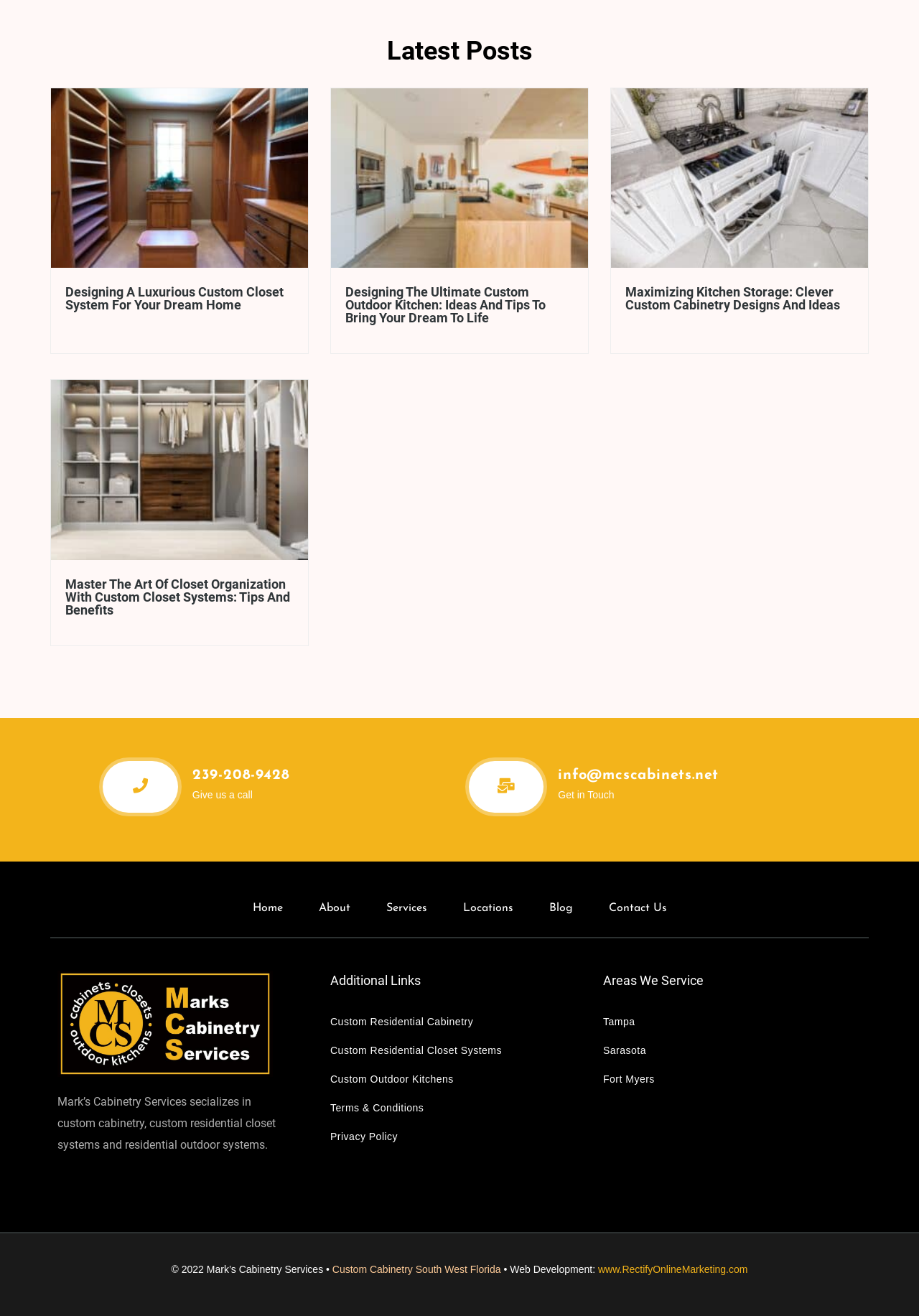What are the services provided by the company?
Based on the image, give a concise answer in the form of a single word or short phrase.

Custom cabinetry, closet systems, outdoor kitchens